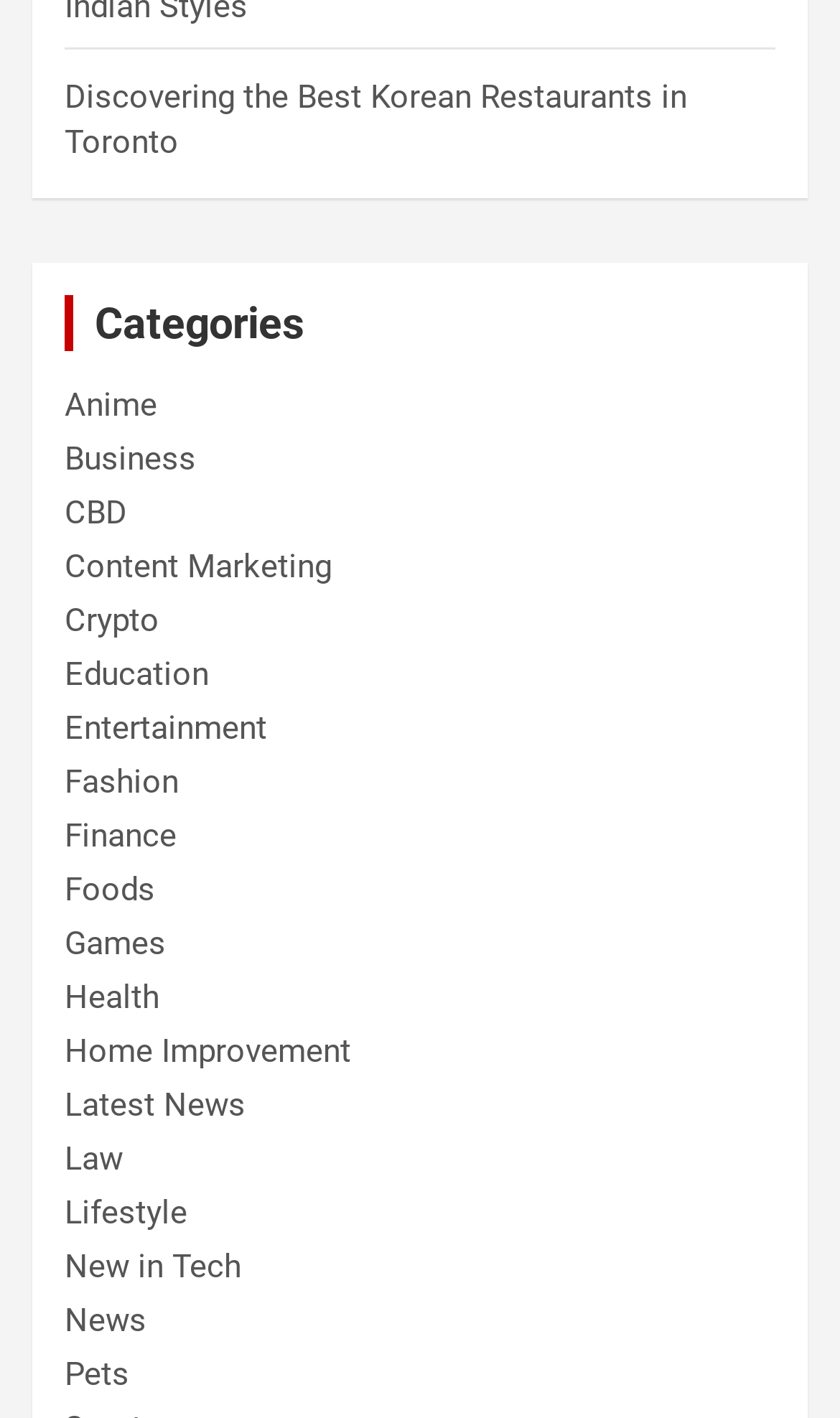Identify the bounding box coordinates of the clickable region required to complete the instruction: "Check out the 'Latest News'". The coordinates should be given as four float numbers within the range of 0 and 1, i.e., [left, top, right, bottom].

[0.077, 0.765, 0.292, 0.792]